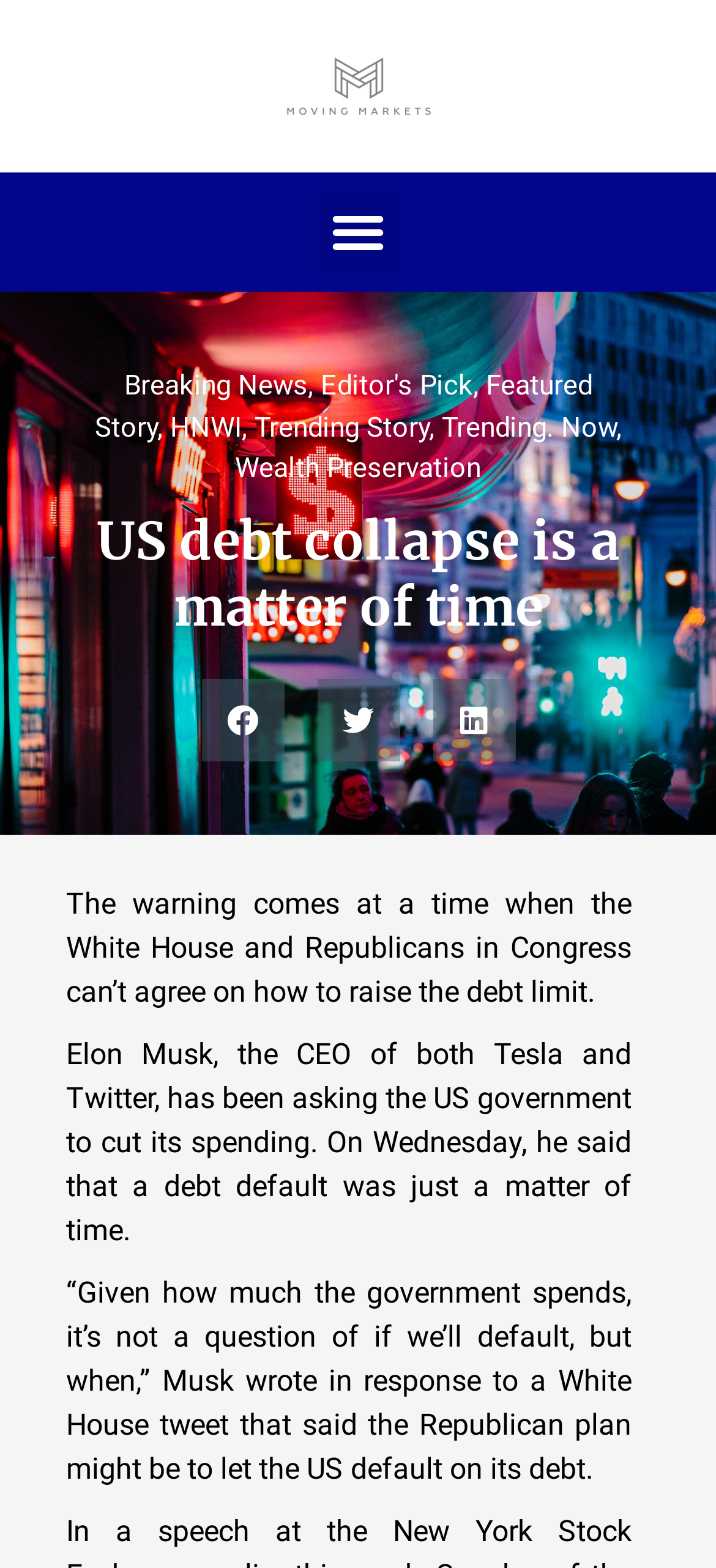Pinpoint the bounding box coordinates of the clickable area needed to execute the instruction: "Read the 'Breaking News' article". The coordinates should be specified as four float numbers between 0 and 1, i.e., [left, top, right, bottom].

[0.173, 0.236, 0.429, 0.257]